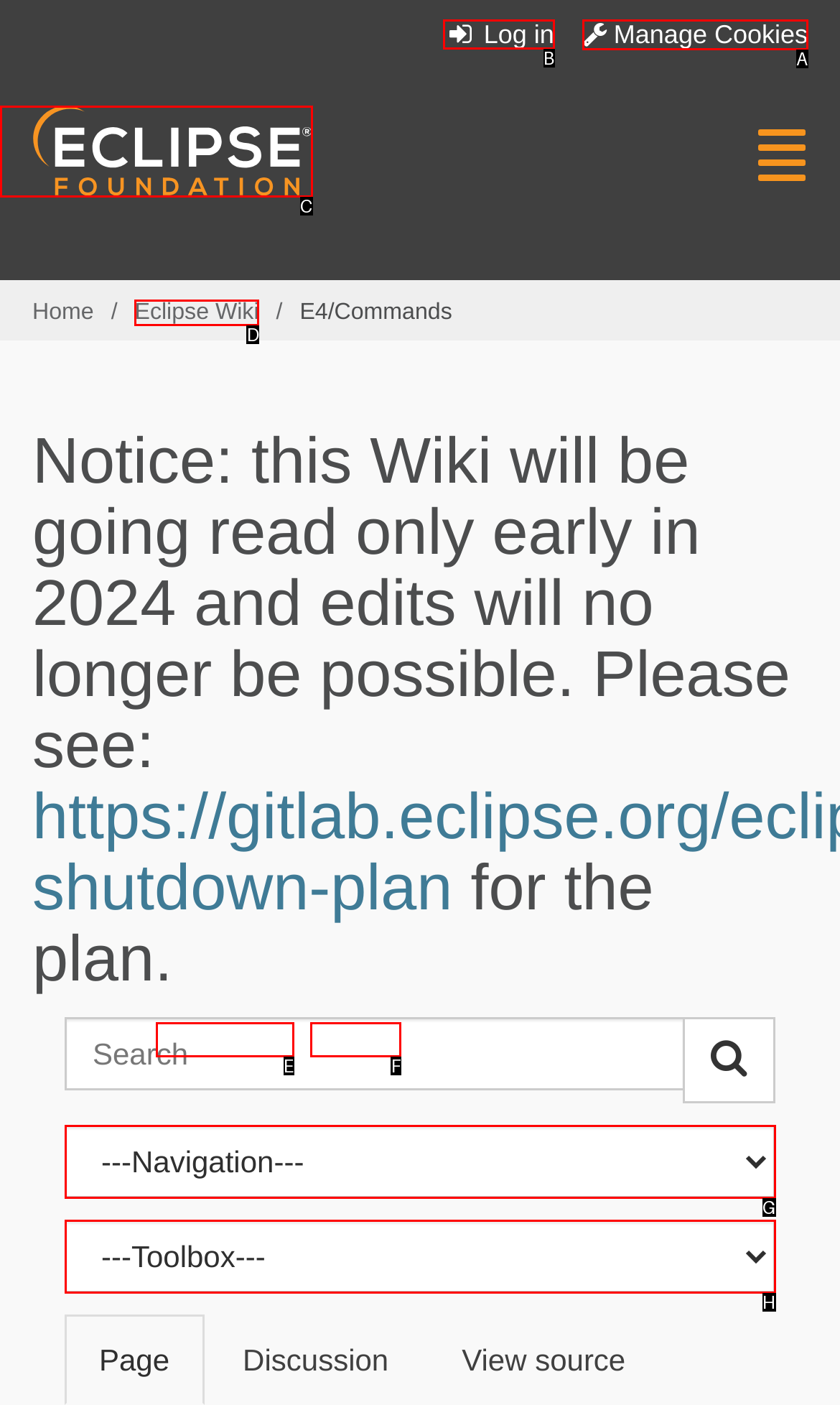Identify the correct UI element to click for the following task: Log in Choose the option's letter based on the given choices.

B